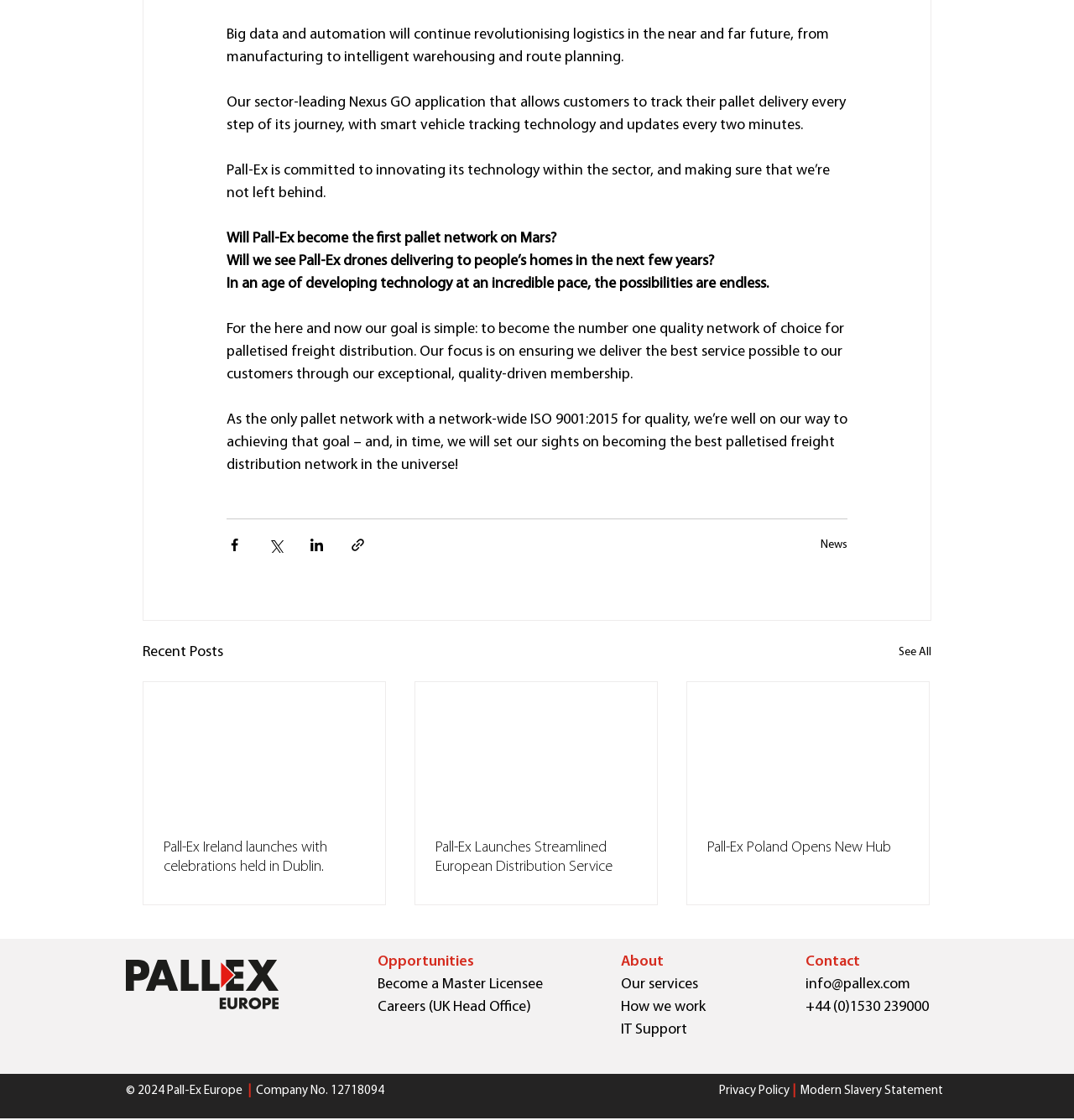Identify the bounding box coordinates of the element that should be clicked to fulfill this task: "Learn about opportunities". The coordinates should be provided as four float numbers between 0 and 1, i.e., [left, top, right, bottom].

[0.352, 0.849, 0.546, 0.869]